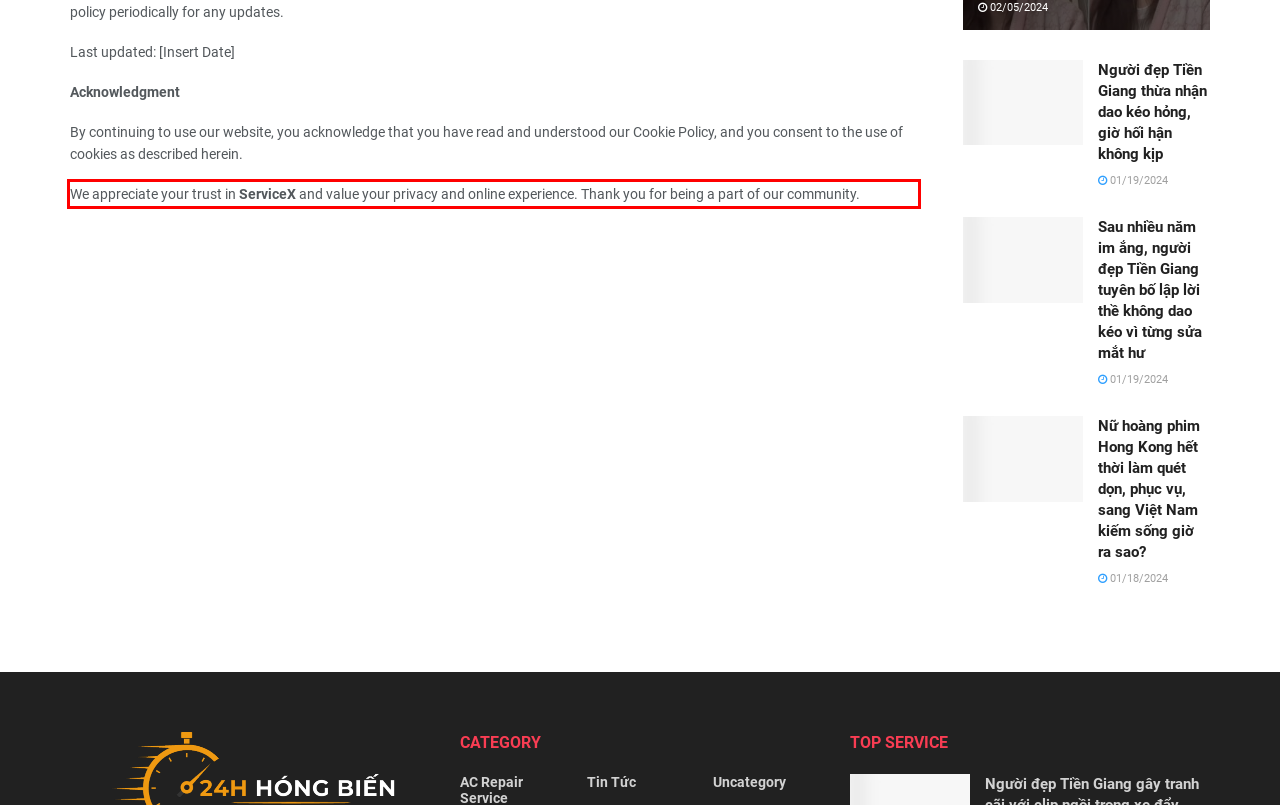The screenshot you have been given contains a UI element surrounded by a red rectangle. Use OCR to read and extract the text inside this red rectangle.

We appreciate your trust in ServiceX and value your privacy and online experience. Thank you for being a part of our community.